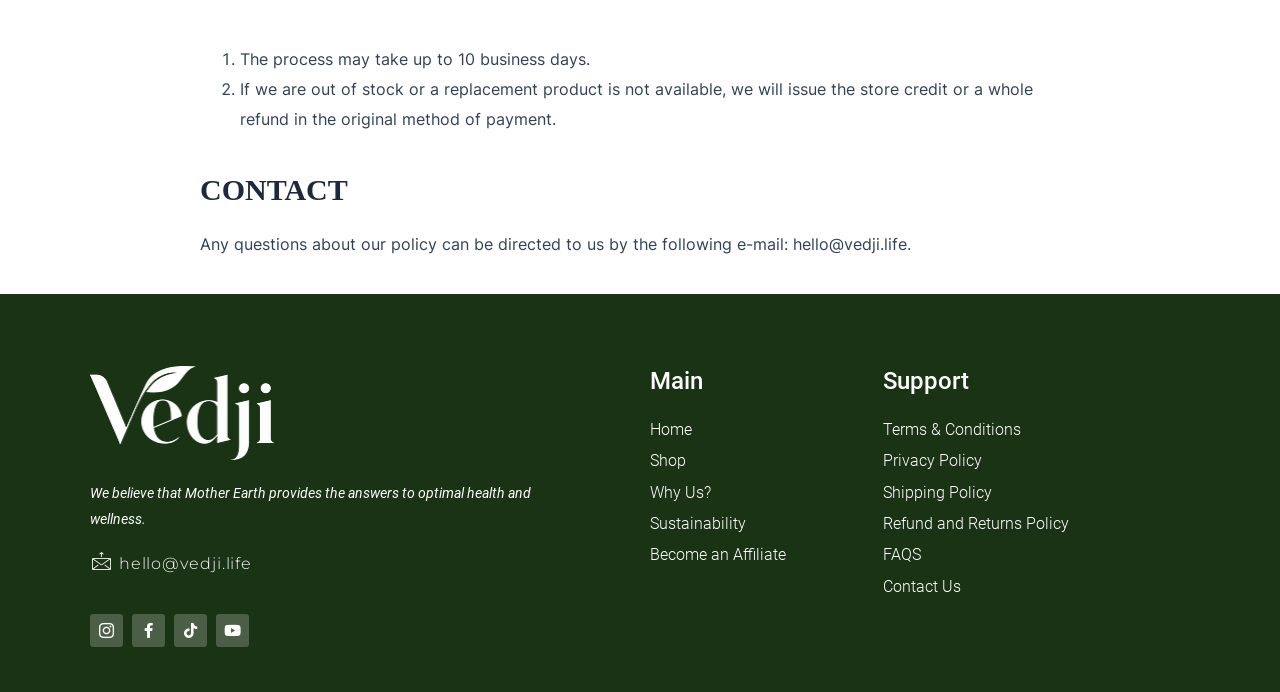Can you find the bounding box coordinates for the element that needs to be clicked to execute this instruction: "Click on the 'CONTACT' heading"? The coordinates should be given as four float numbers between 0 and 1, i.e., [left, top, right, bottom].

[0.156, 0.245, 0.844, 0.302]